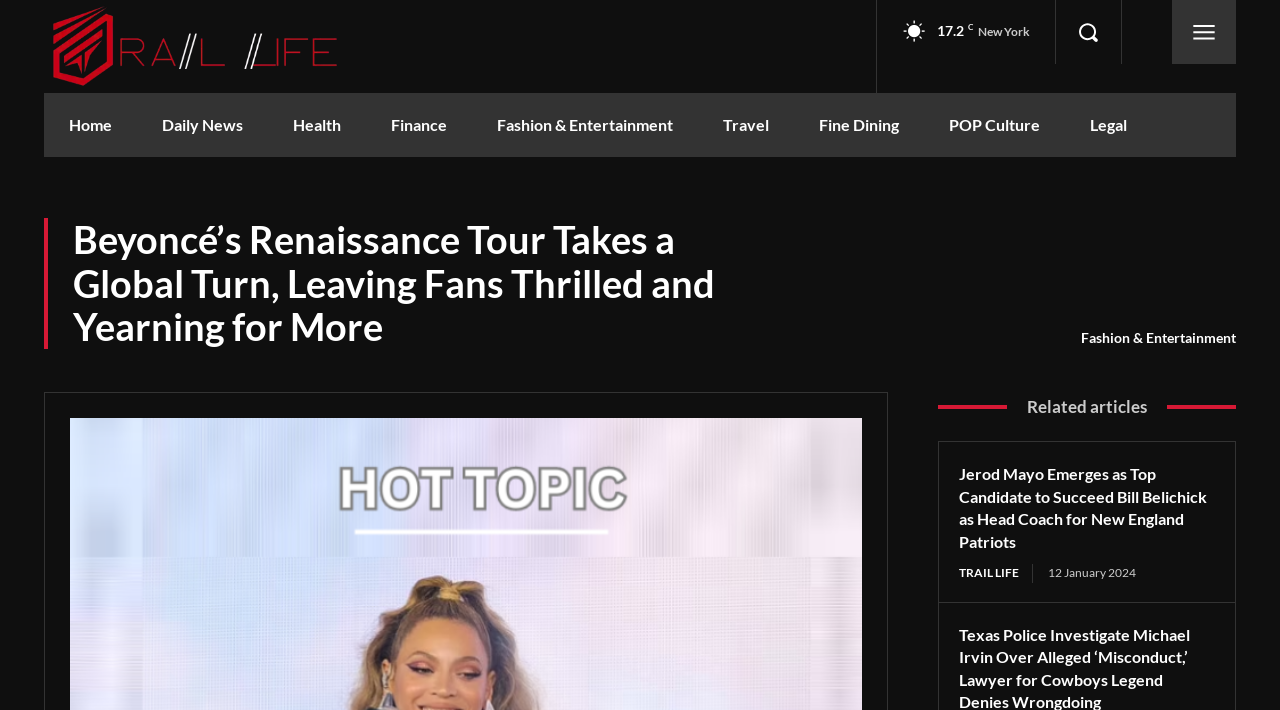Using floating point numbers between 0 and 1, provide the bounding box coordinates in the format (top-left x, top-left y, bottom-right x, bottom-right y). Locate the UI element described here: Trail Life

[0.749, 0.795, 0.807, 0.821]